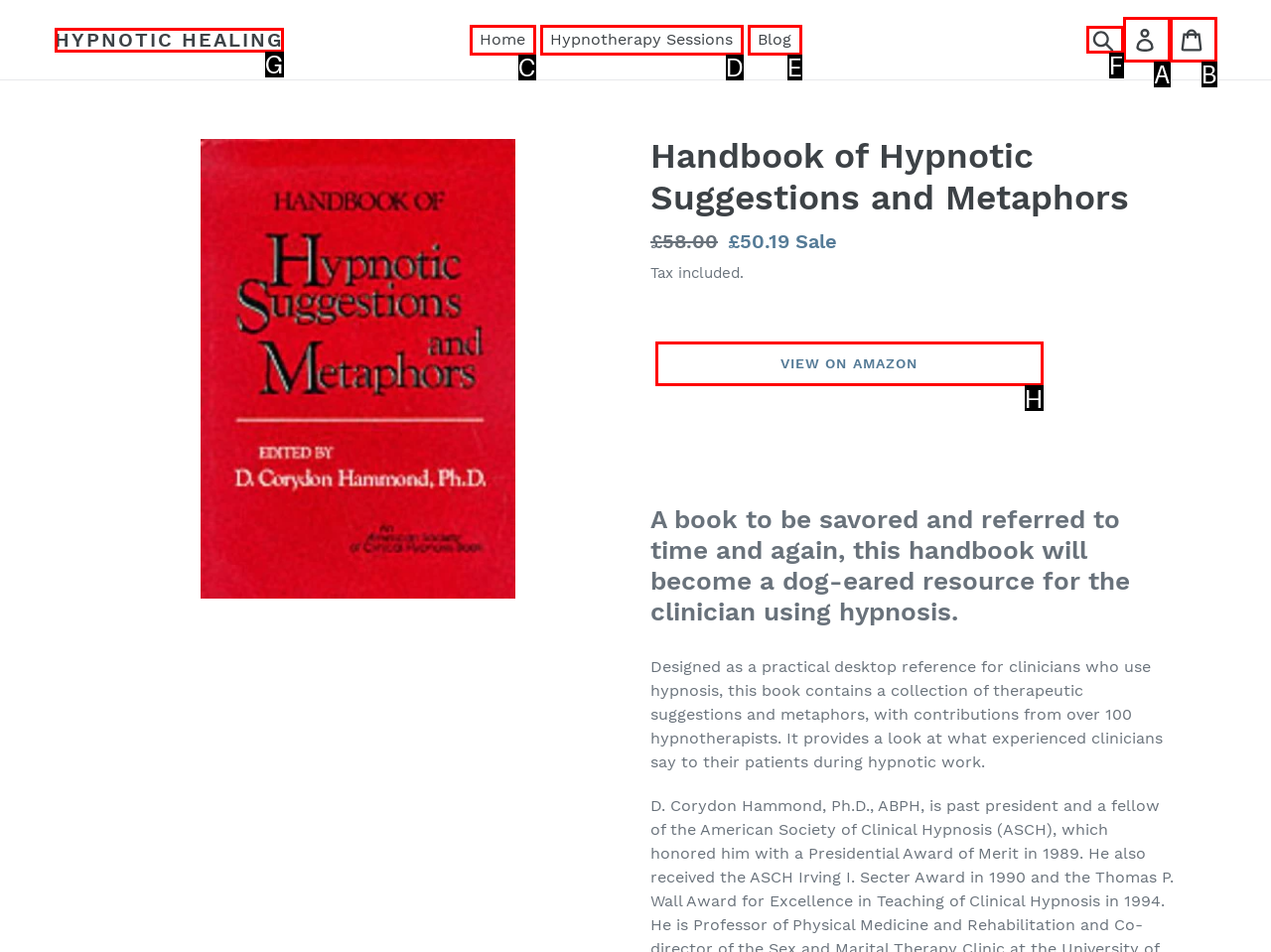Which option is described as follows: View on Amazon
Answer with the letter of the matching option directly.

H